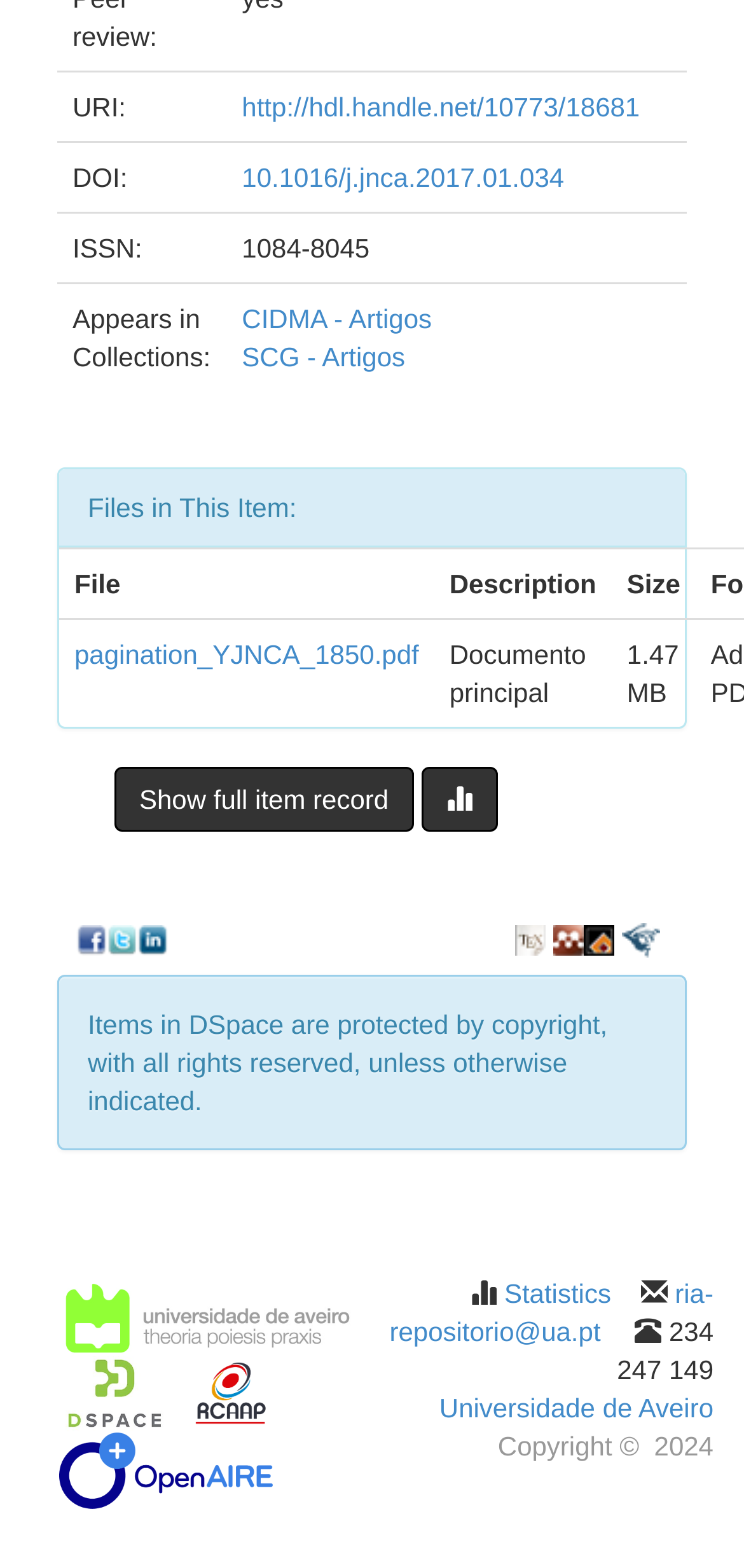What is the DOI of the item?
Using the visual information from the image, give a one-word or short-phrase answer.

10.1016/j.jnca.2017.01.034